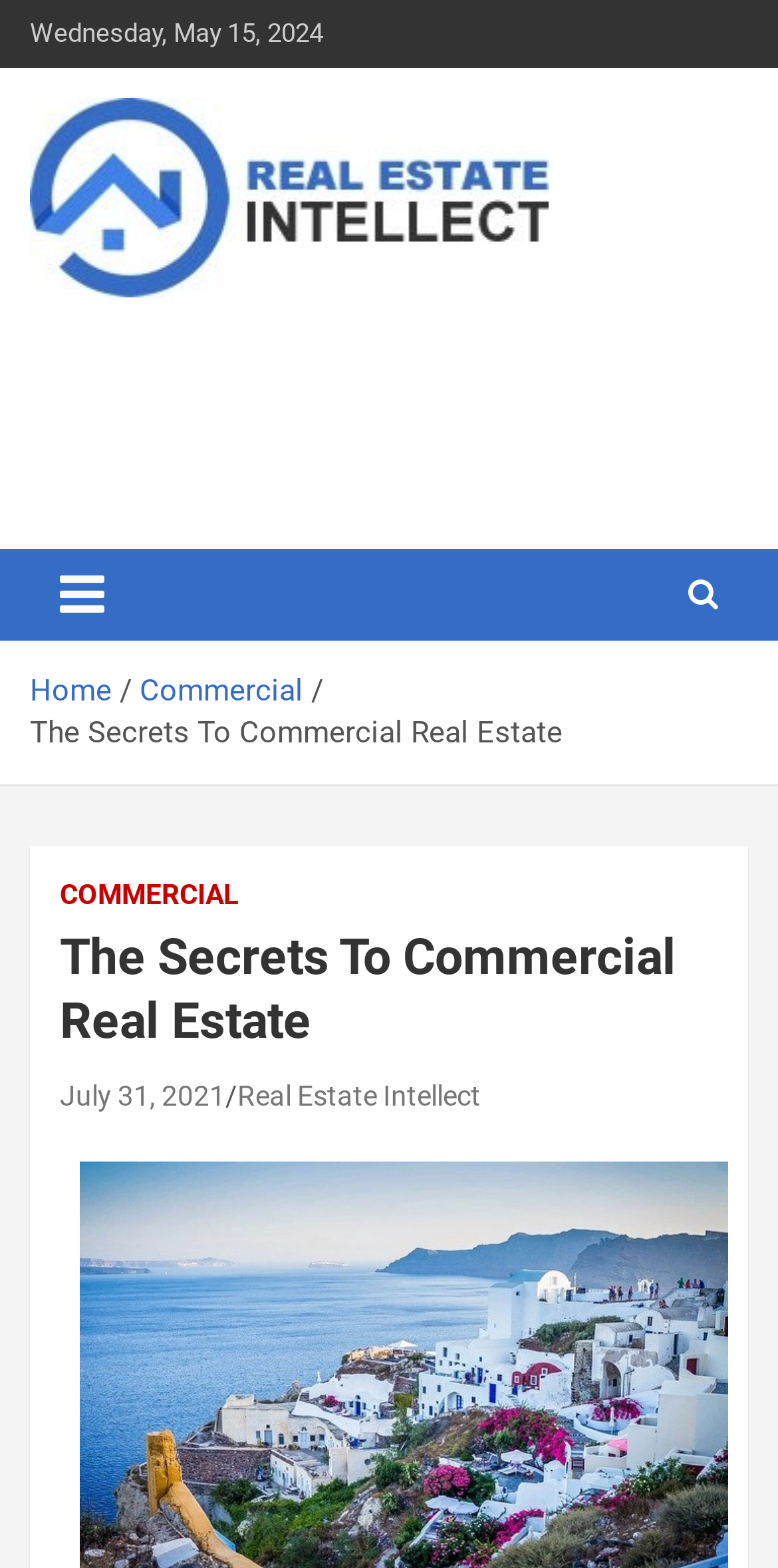What is the tagline of the website?
Answer the question with a detailed and thorough explanation.

I found the tagline of the website by looking at the top of the webpage, where it says 'Be Smart About Real Estate' in a static text element, which is below the website name.